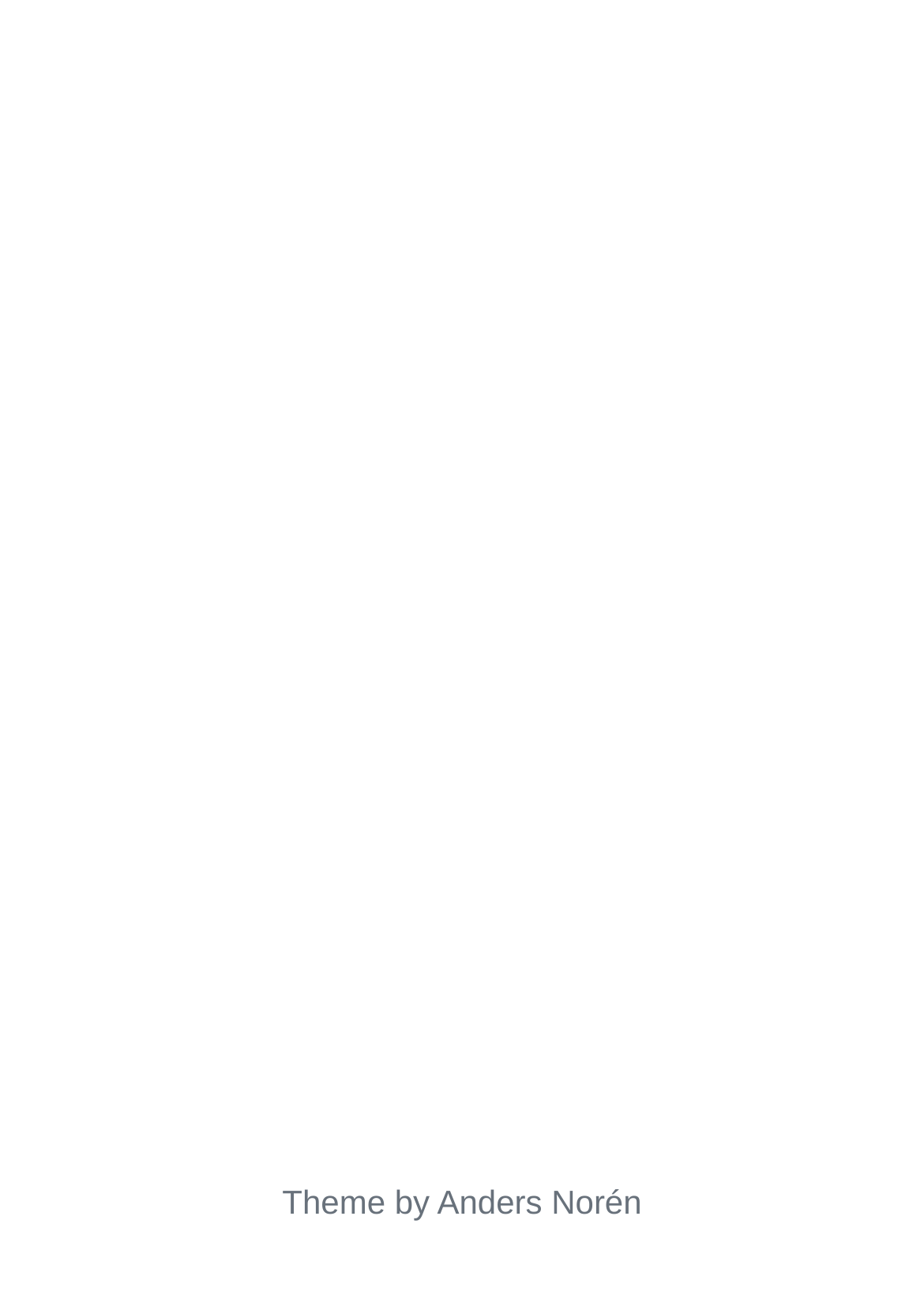Can you find the bounding box coordinates for the UI element given this description: "Anders Norén"? Provide the coordinates as four float numbers between 0 and 1: [left, top, right, bottom].

[0.473, 0.911, 0.695, 0.94]